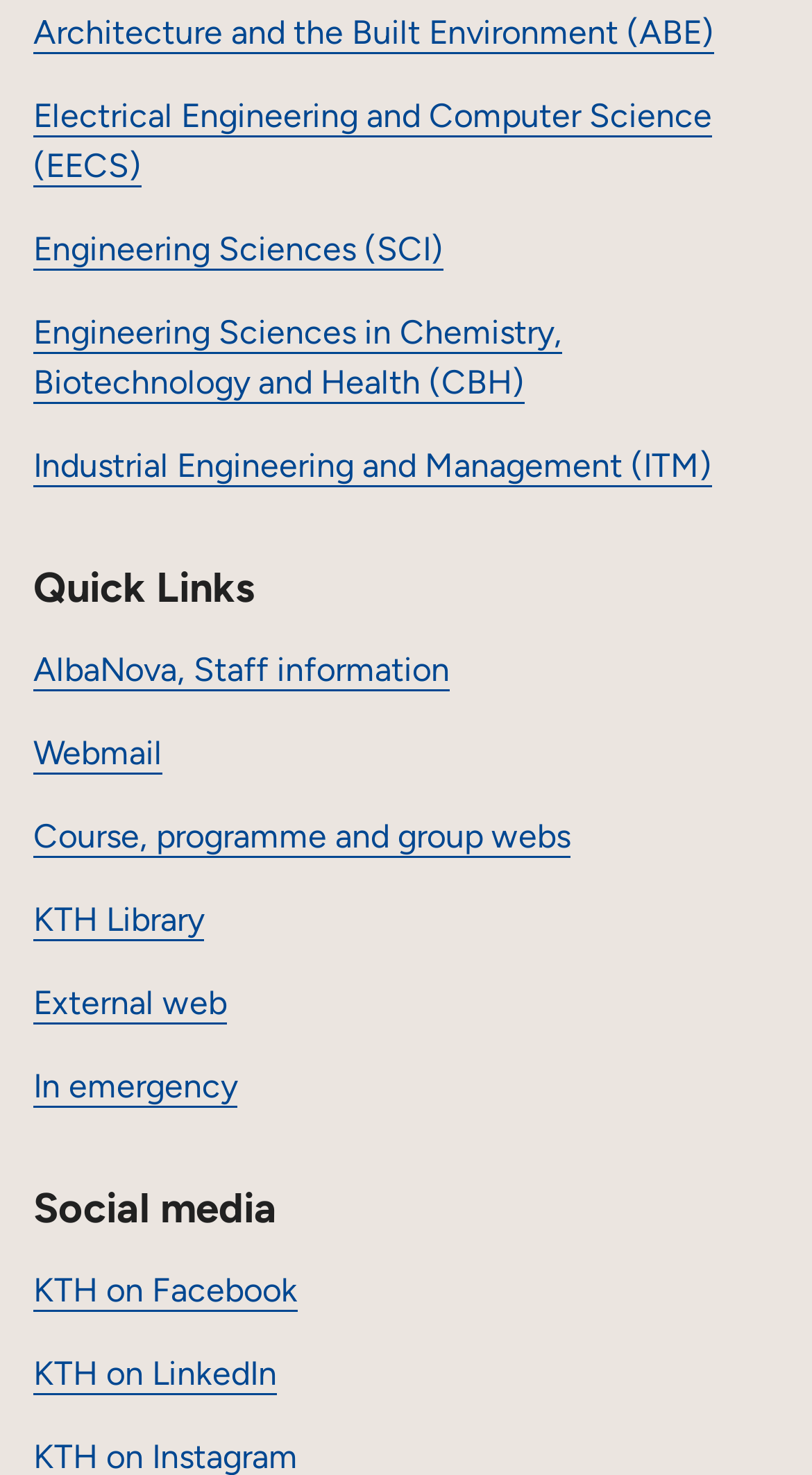Identify the bounding box coordinates of the element to click to follow this instruction: 'Call the phone number'. Ensure the coordinates are four float values between 0 and 1, provided as [left, top, right, bottom].

None